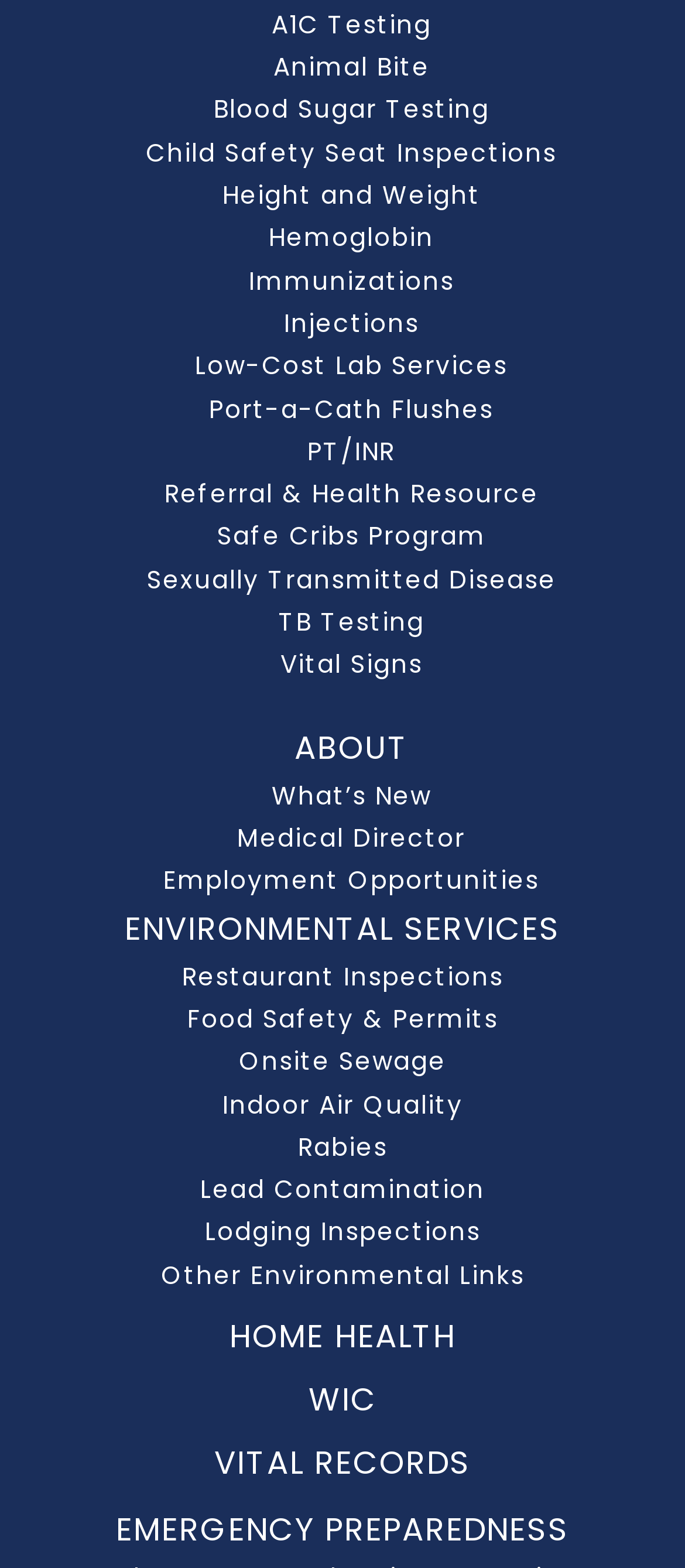Locate the coordinates of the bounding box for the clickable region that fulfills this instruction: "Click on A1C Testing".

[0.103, 0.002, 0.923, 0.029]